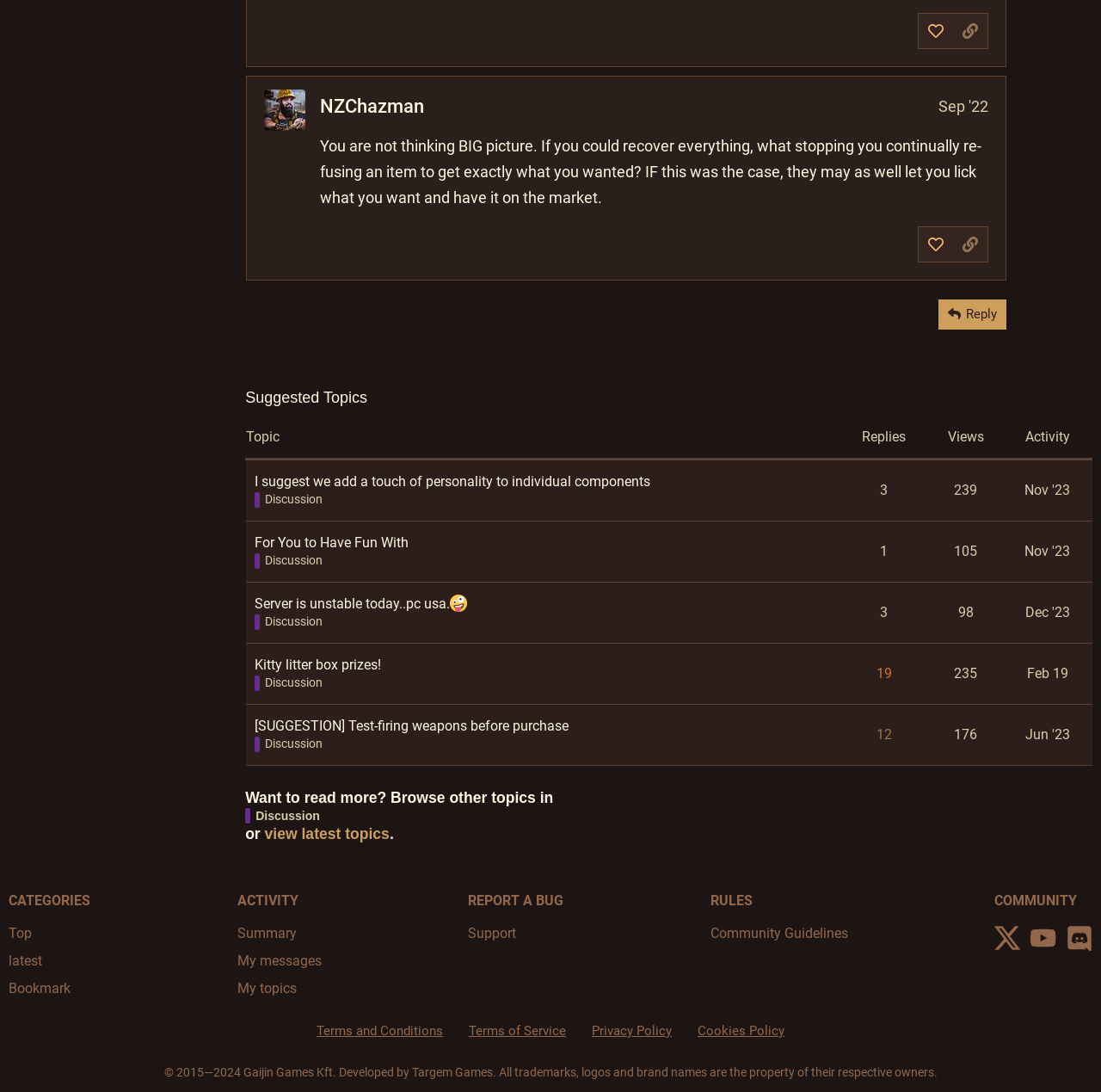What is the view count of the topic 'Server is unstable today..pc usa. crazy_face'?
Can you provide an in-depth and detailed response to the question?

I found the answer by looking at the Suggested Topics section, where the topic 'Server is unstable today..pc usa. crazy_face' has a description 'this topic has been viewed 98 times'.